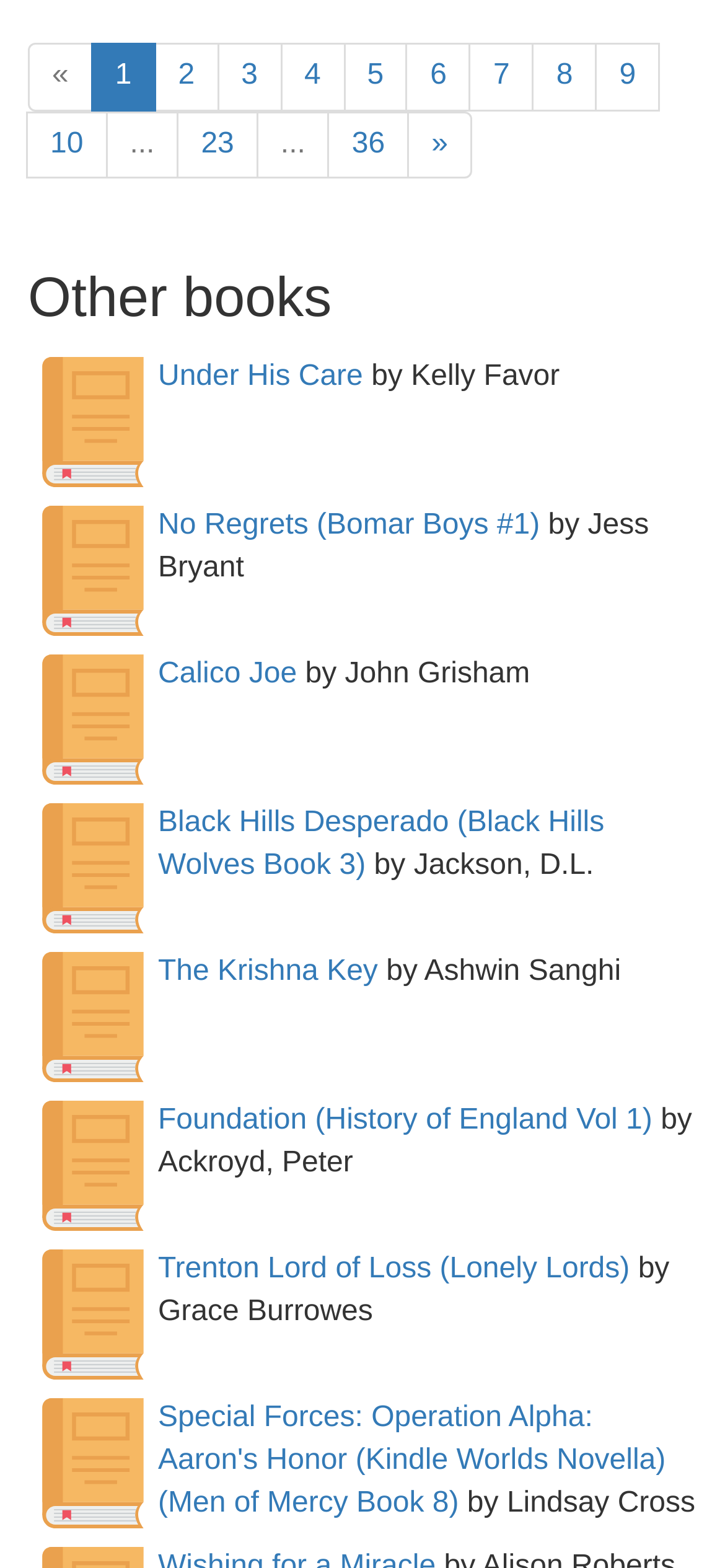Give a concise answer using one word or a phrase to the following question:
What is the title of the first book?

Under His Care